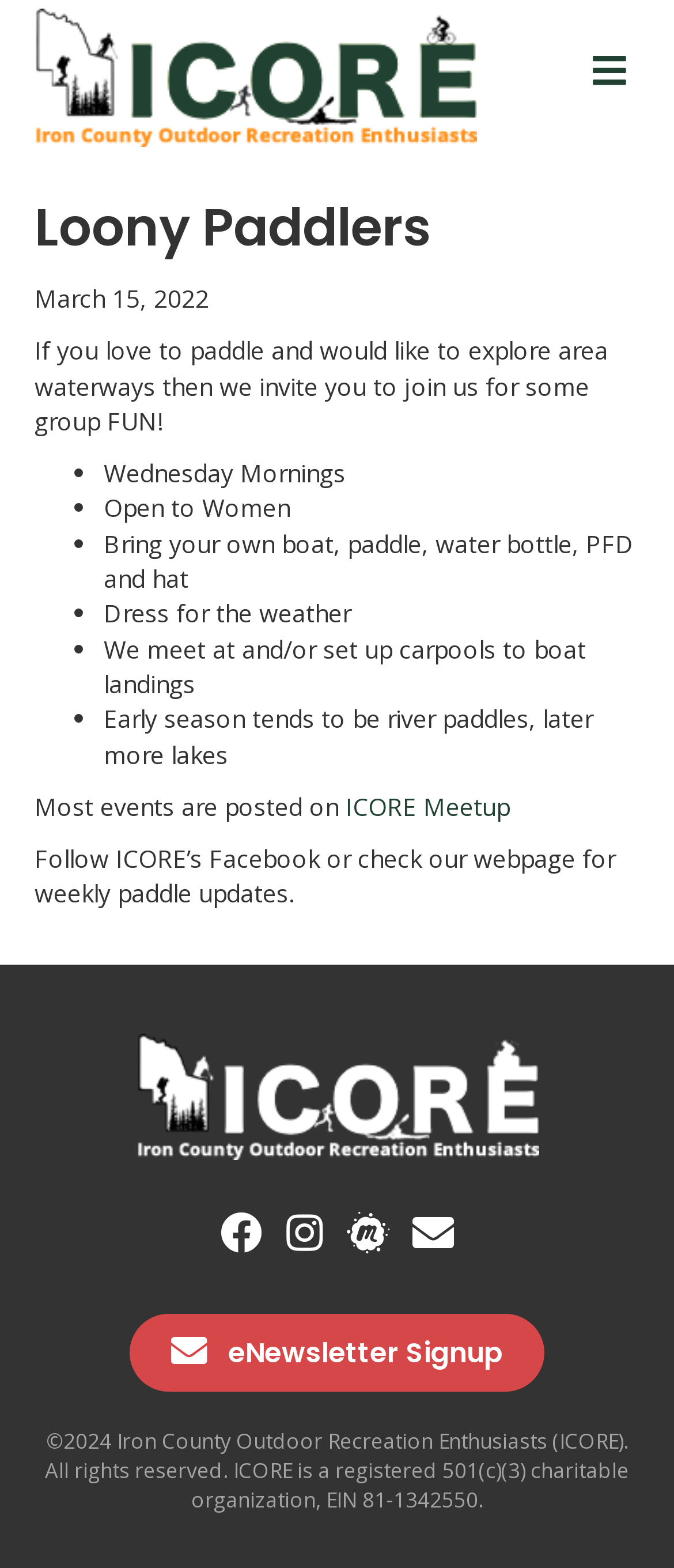Answer this question in one word or a short phrase: How can you find out about upcoming paddle events?

Check ICORE Meetup or Facebook